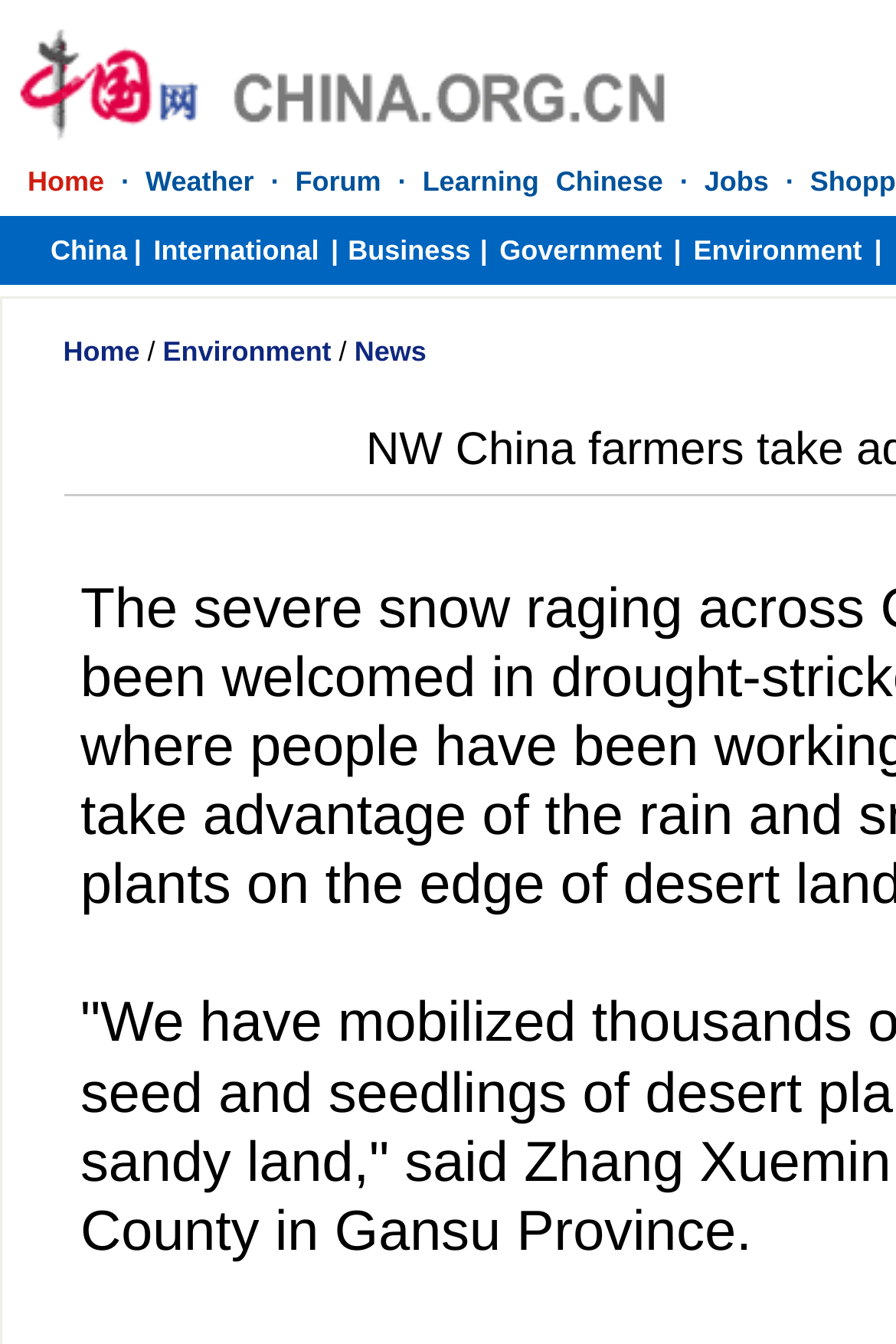Given the description: "Environment", determine the bounding box coordinates of the UI element. The coordinates should be formatted as four float numbers between 0 and 1, [left, top, right, bottom].

[0.182, 0.25, 0.37, 0.274]